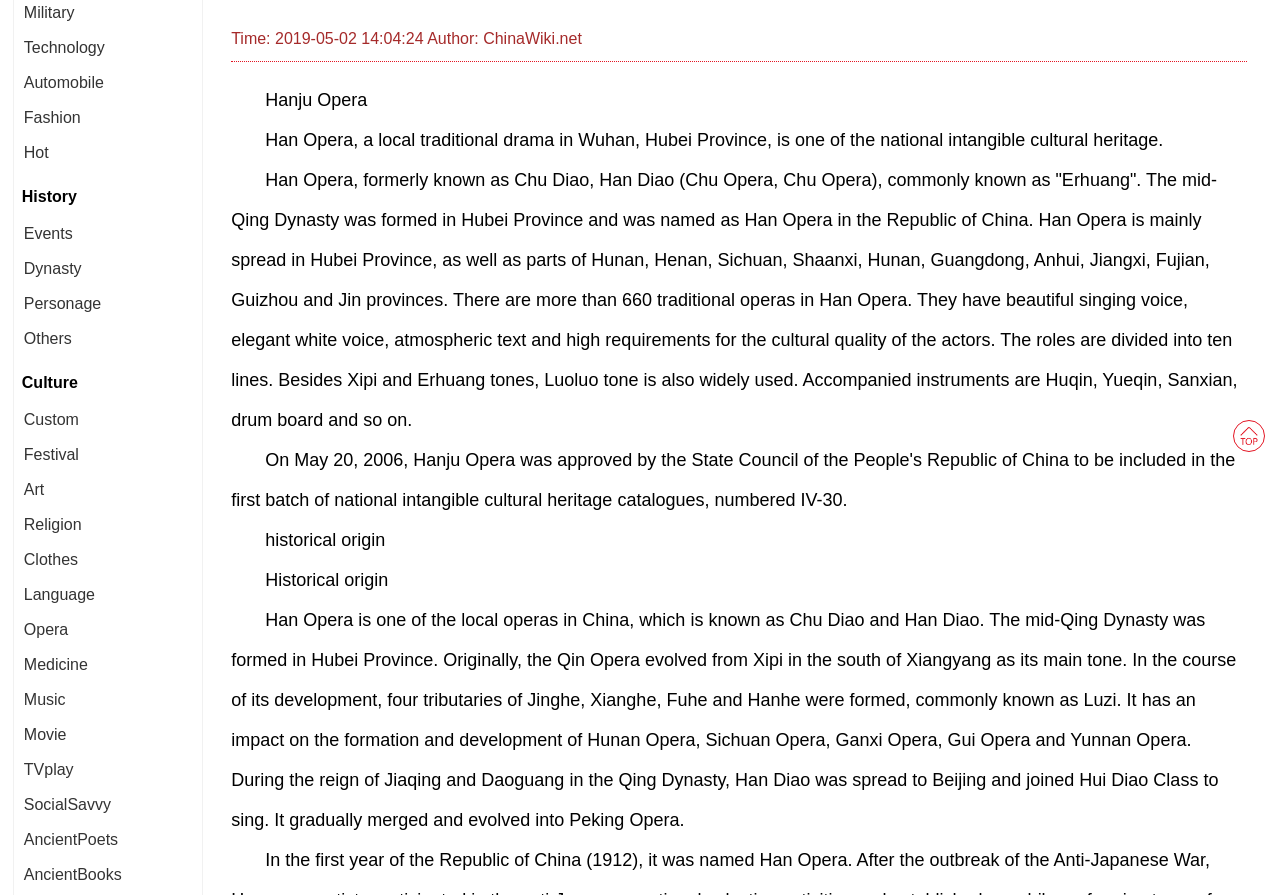Given the element description Embrace the Hot Restaurant Dupe, identify the bounding box coordinates for the UI element on the webpage screenshot. The format should be (top-left x, top-left y, bottom-right x, bottom-right y), with values between 0 and 1.

None